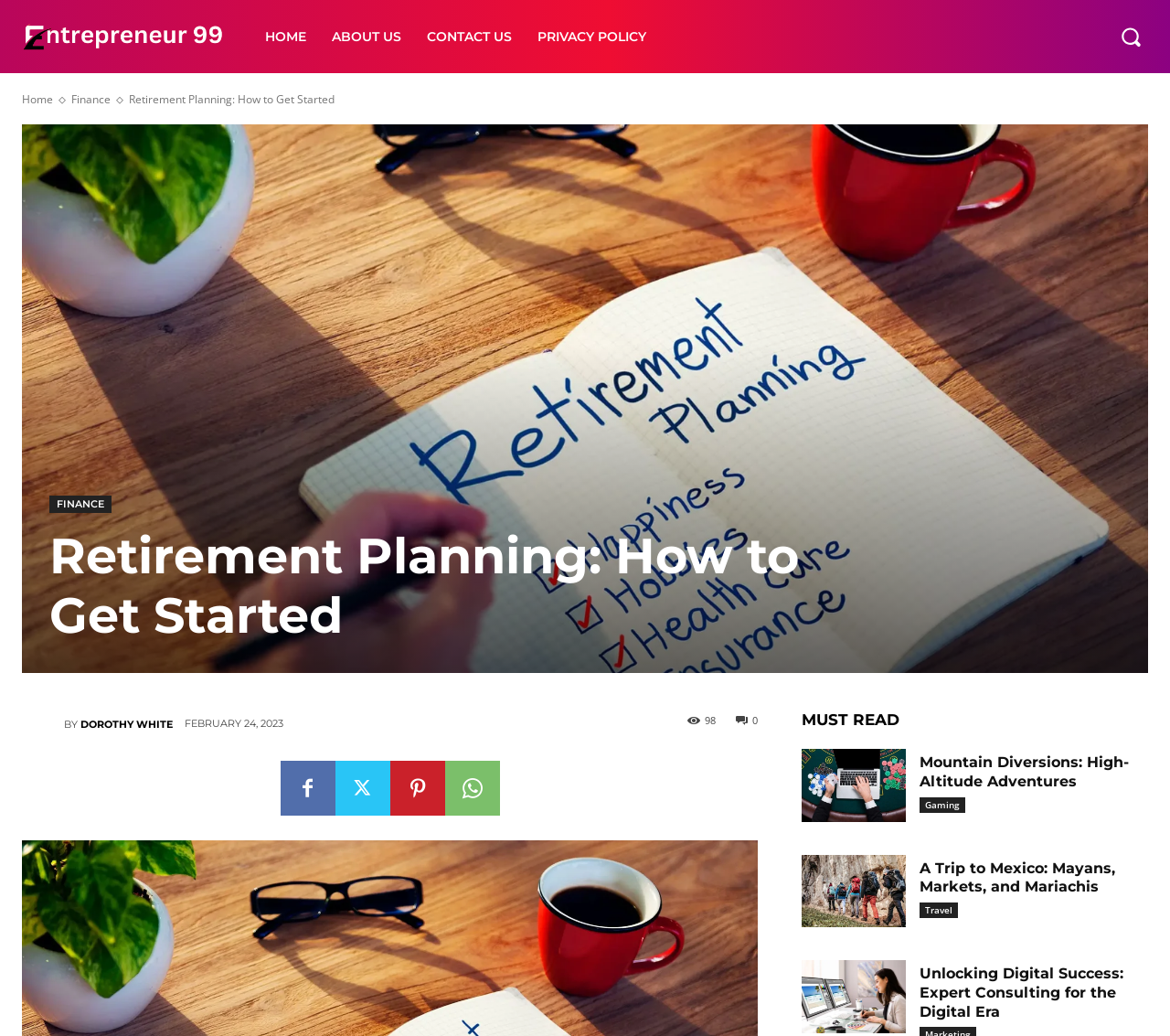Provide a thorough description of the webpage's content and layout.

The webpage is about retirement planning and financial planning, with a focus on getting started. At the top left corner, there is a logo and a navigation menu with links to "HOME", "ABOUT US", "CONTACT US", and "PRIVACY POLICY". On the top right corner, there is a search button with a magnifying glass icon.

Below the navigation menu, there is a heading that reads "Retirement Planning: How to Get Started". This is followed by an article with a title and a byline "Dorothy White" accompanied by a small image of the author. The article has a timestamp "FEBRUARY 24, 2023" and a share button with a count of 98.

To the right of the article, there are social media links and a "MUST READ" section with three article links: "Mountain Diversions: High-Altitude Adventures", "A Trip to Mexico: Mayans, Markets, and Mariachis", and "Unlocking Digital Success: Expert Consulting for the Digital Era". Each article link has a heading and a brief summary.

The webpage has a total of 5 headings, 14 links, 5 images, and 2 buttons. The layout is organized, with clear headings and concise text, making it easy to navigate and read.